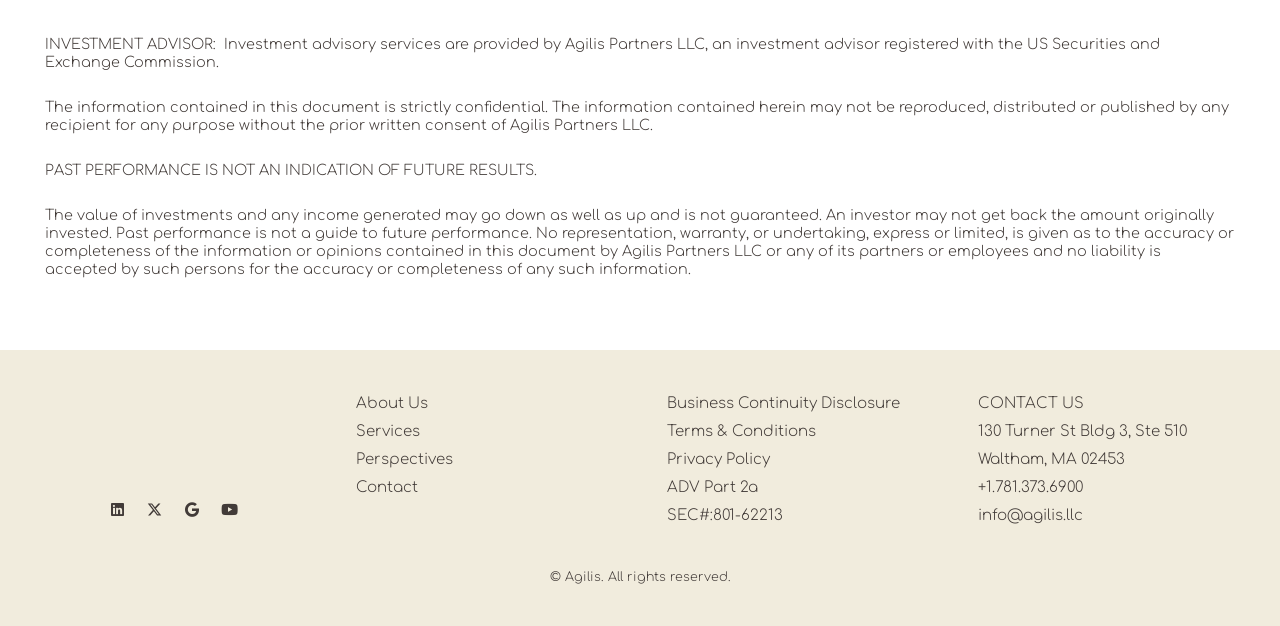Please identify the bounding box coordinates of the region to click in order to complete the task: "Contact via email". The coordinates must be four float numbers between 0 and 1, specified as [left, top, right, bottom].

[0.764, 0.81, 0.846, 0.837]